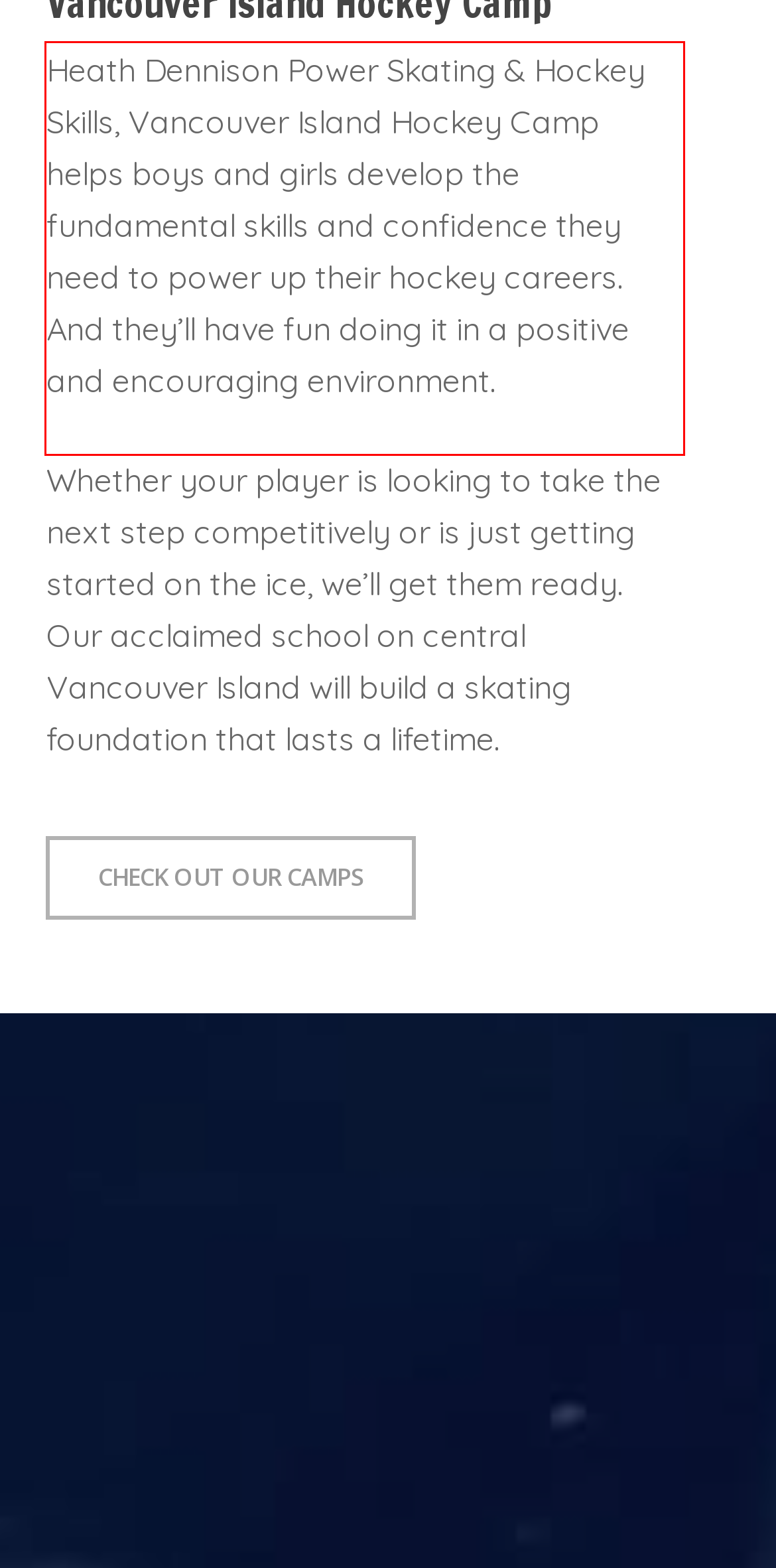You have a screenshot of a webpage with a red bounding box. Identify and extract the text content located inside the red bounding box.

Heath Dennison Power Skating & Hockey Skills, Vancouver Island Hockey Camp helps boys and girls develop the fundamental skills and confidence they need to power up their hockey careers. And they’ll have fun doing it in a positive and encouraging environment.